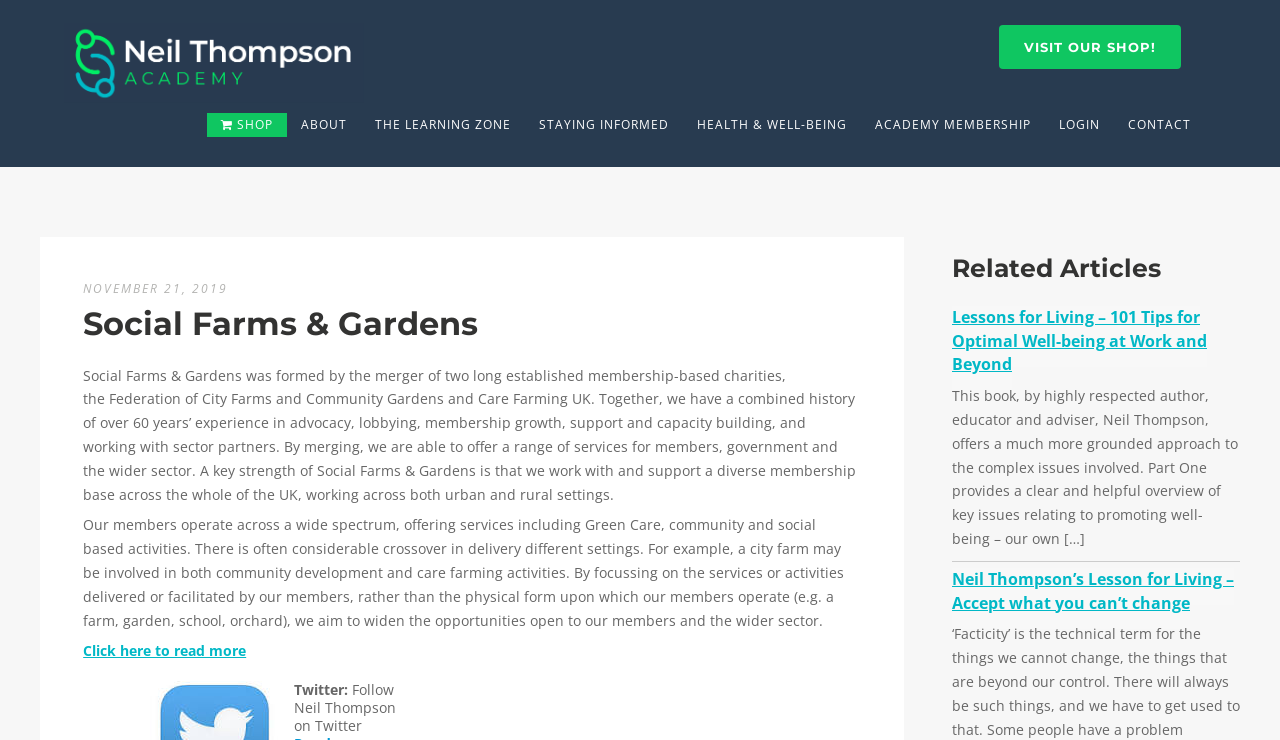Please identify the bounding box coordinates of where to click in order to follow the instruction: "Read related article about Lessons for Living".

[0.744, 0.413, 0.943, 0.528]